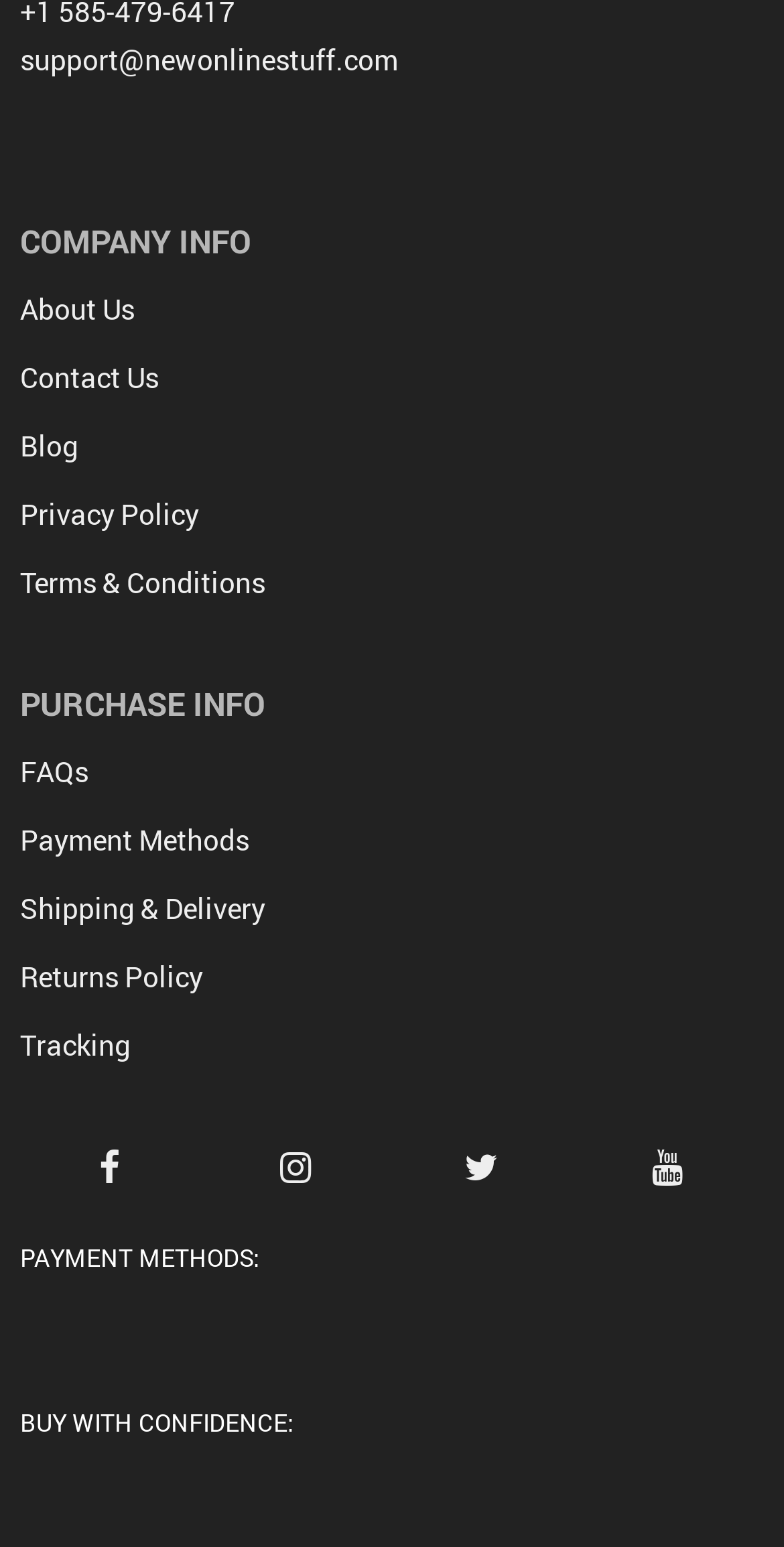Locate the bounding box coordinates of the area to click to fulfill this instruction: "Read the blog". The bounding box should be presented as four float numbers between 0 and 1, in the order [left, top, right, bottom].

[0.026, 0.276, 0.1, 0.302]